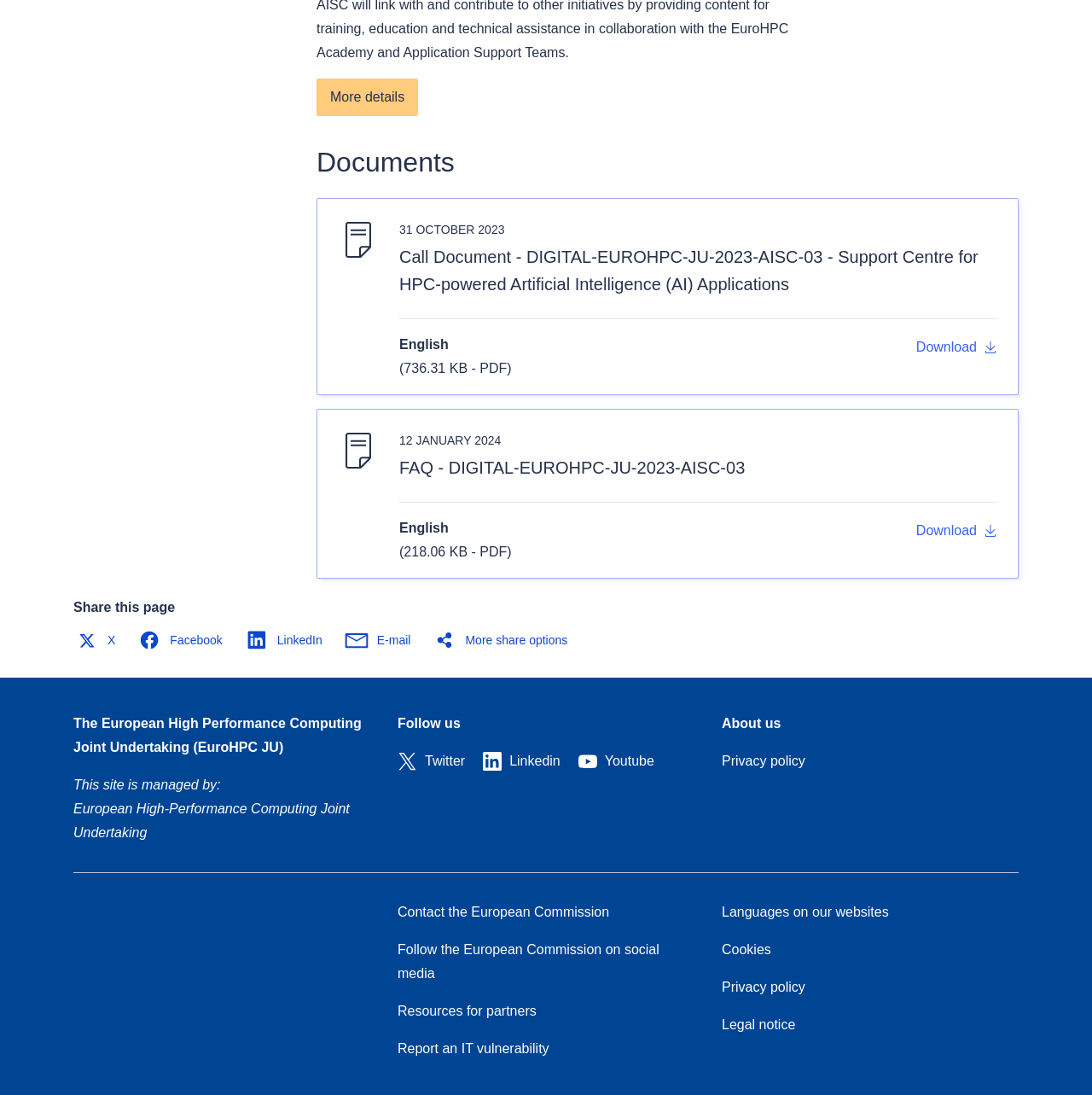What is the size of the first document?
Using the image as a reference, deliver a detailed and thorough answer to the question.

The size of the first document can be found in the StaticText element with the text '(736.31 KB - PDF)' which is located below the language of the document.